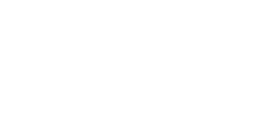What is Robert Pattinson discussing?
Using the image as a reference, answer the question in detail.

According to the caption, Robert Pattinson is discussing a fan theory related to 'The Batman', specifically his insights on the potential inclusion of the Court of Owls in future Batman narratives, which links his reflections to an evolving cinematic universe.